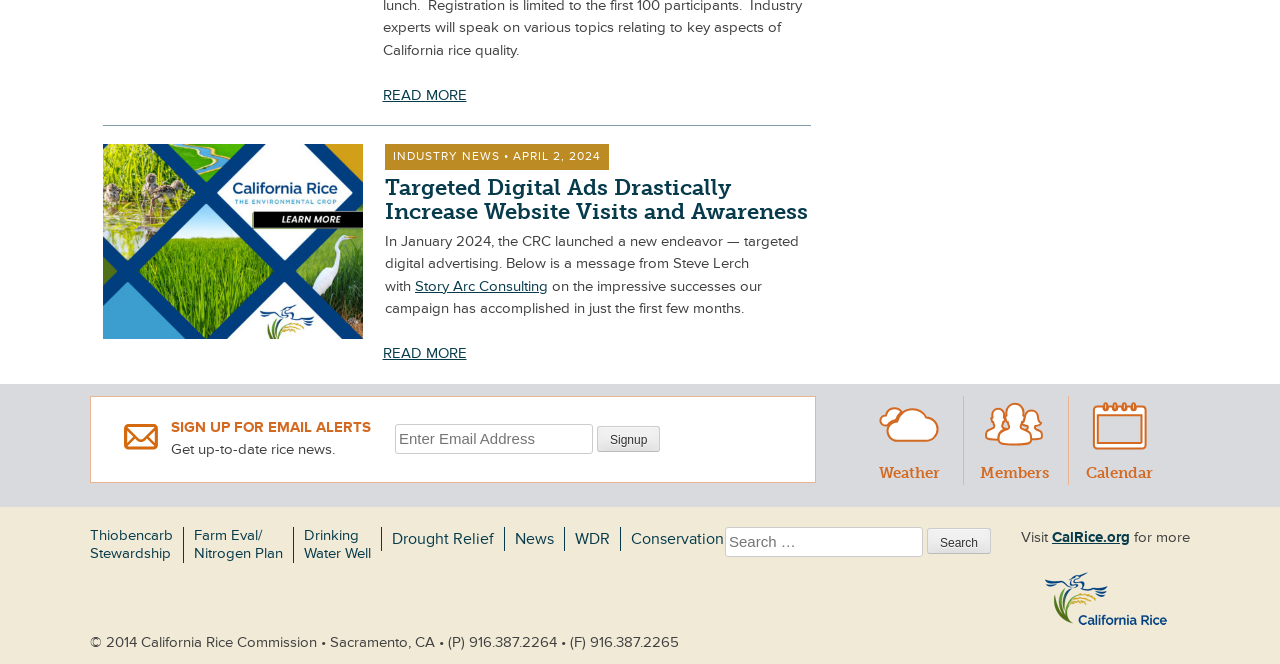Specify the bounding box coordinates of the element's area that should be clicked to execute the given instruction: "Visit CalRice.org". The coordinates should be four float numbers between 0 and 1, i.e., [left, top, right, bottom].

[0.822, 0.794, 0.883, 0.823]